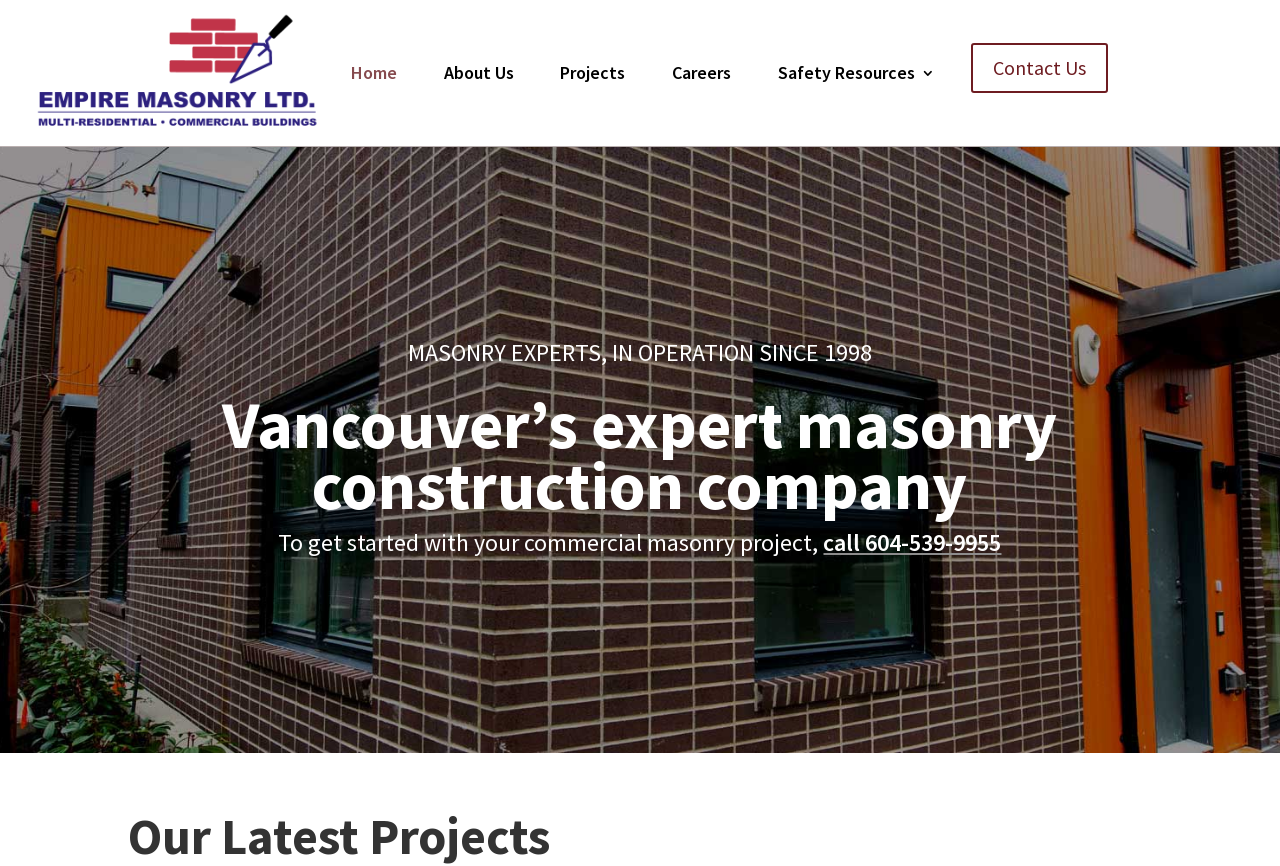Observe the image and answer the following question in detail: What is the company's area of expertise?

Based on the webpage, the company's area of expertise is masonry, as indicated by the text 'MASONRY EXPERTS, IN OPERATION SINCE 1998' and 'Vancouver’s expert masonry construction company'.